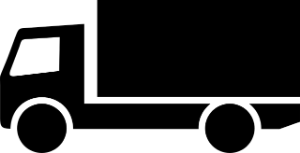Provide a thorough description of the image.

The image features a silhouette of a delivery truck, symbolizing the logistics and transportation industry. This visual representation aligns with the theme of the surrounding text, which discusses the benefits of sea and ocean freight, emphasizing aspects like cost-effectiveness, capacity for heavy goods, and environmental considerations. The image likely serves to complement the content of the "Nex Express Delivery" brand, which is mentioned in the newsletter section of the webpage, indicating their commitment to efficient and sustainable shipping solutions.